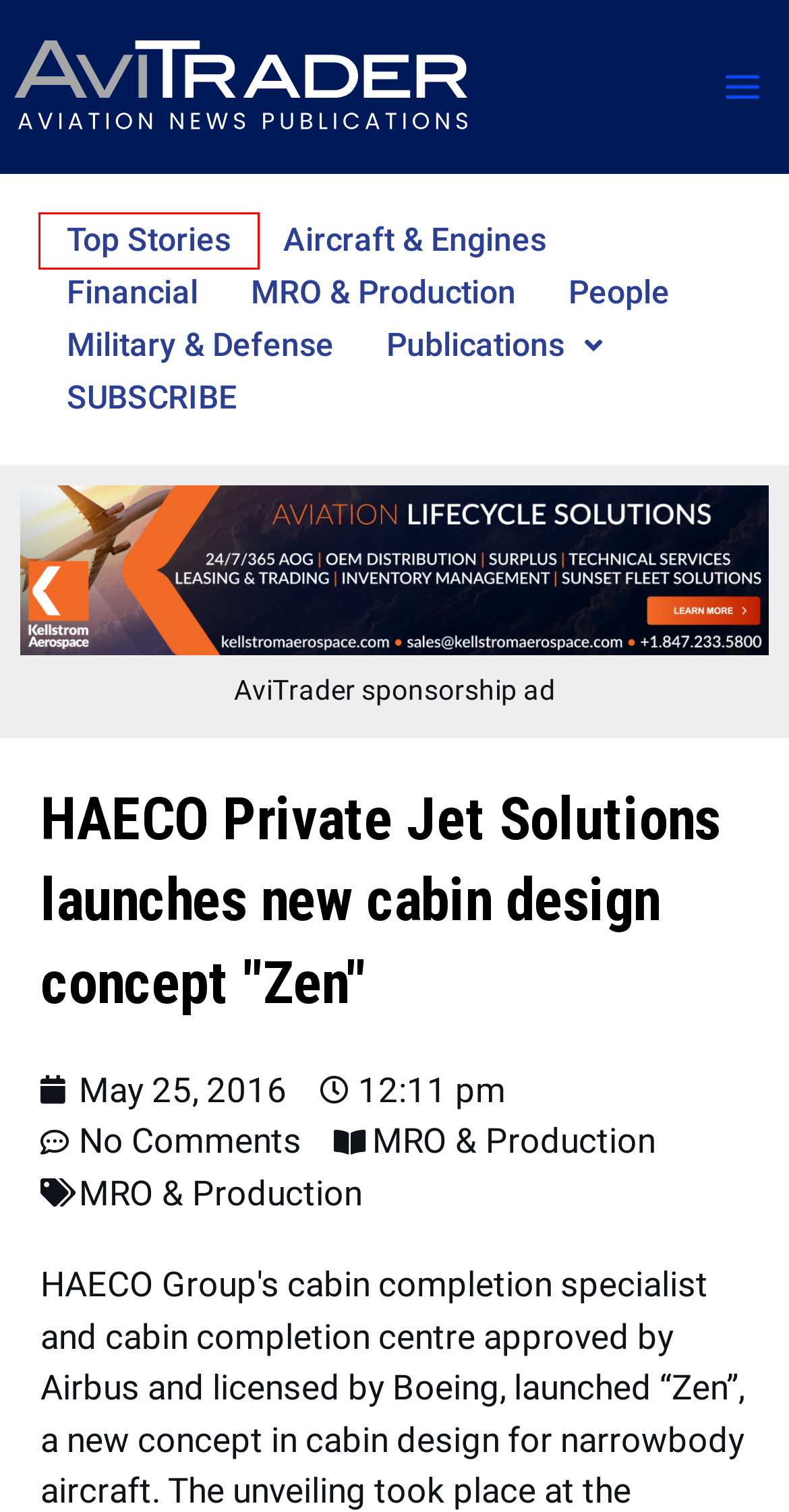Observe the screenshot of a webpage with a red bounding box highlighting an element. Choose the webpage description that accurately reflects the new page after the element within the bounding box is clicked. Here are the candidates:
A. Financial Archives - AviTrader Aviation News
B. Top Stories Archives - AviTrader Aviation News
C. People Archives - AviTrader Aviation News
D. Aviation News - AviTrader Publications - Daily Airline Updates
E. Subscriptions - AviTrader Aviation News
F. Military & Defense Archives - AviTrader Aviation News
G. Aircraft & Engines Archives - AviTrader Aviation News
H. MRO & Production Archives - AviTrader Aviation News

B